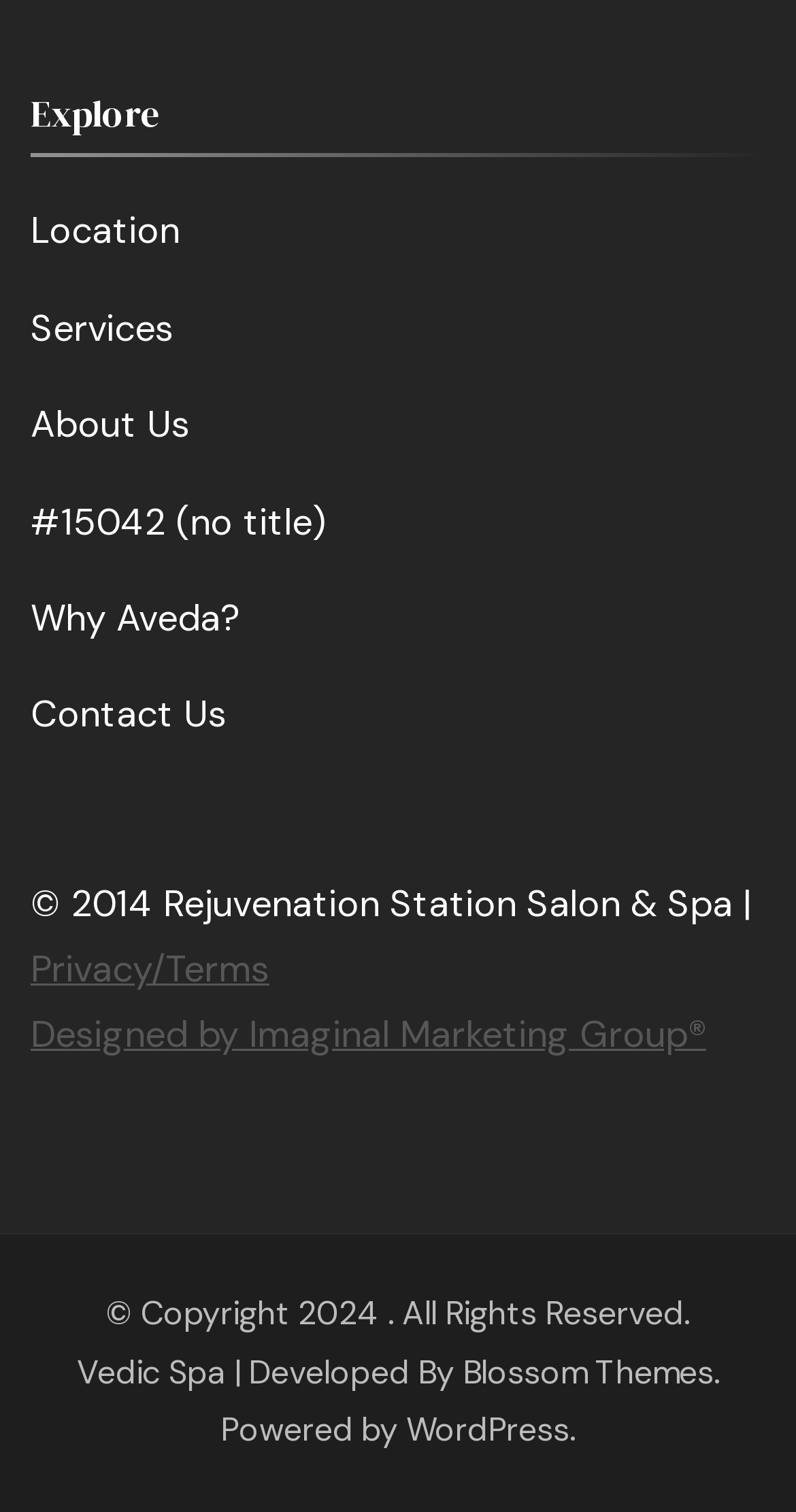Locate the bounding box coordinates of the element you need to click to accomplish the task described by this instruction: "Learn about the company".

[0.038, 0.265, 0.238, 0.297]